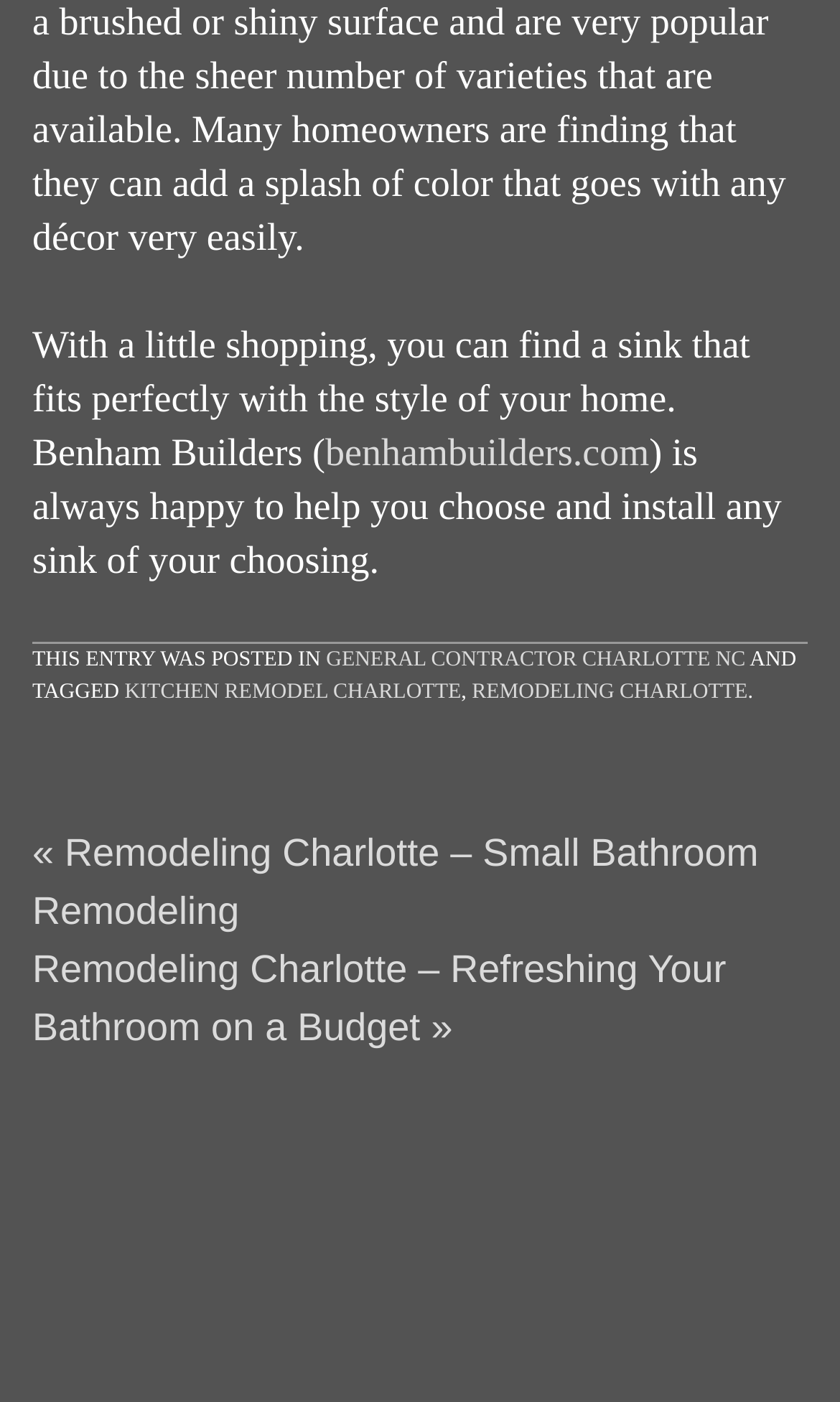Please determine the bounding box coordinates, formatted as (top-left x, top-left y, bottom-right x, bottom-right y), with all values as floating point numbers between 0 and 1. Identify the bounding box of the region described as: kitchen remodel Charlotte

[0.148, 0.486, 0.549, 0.503]